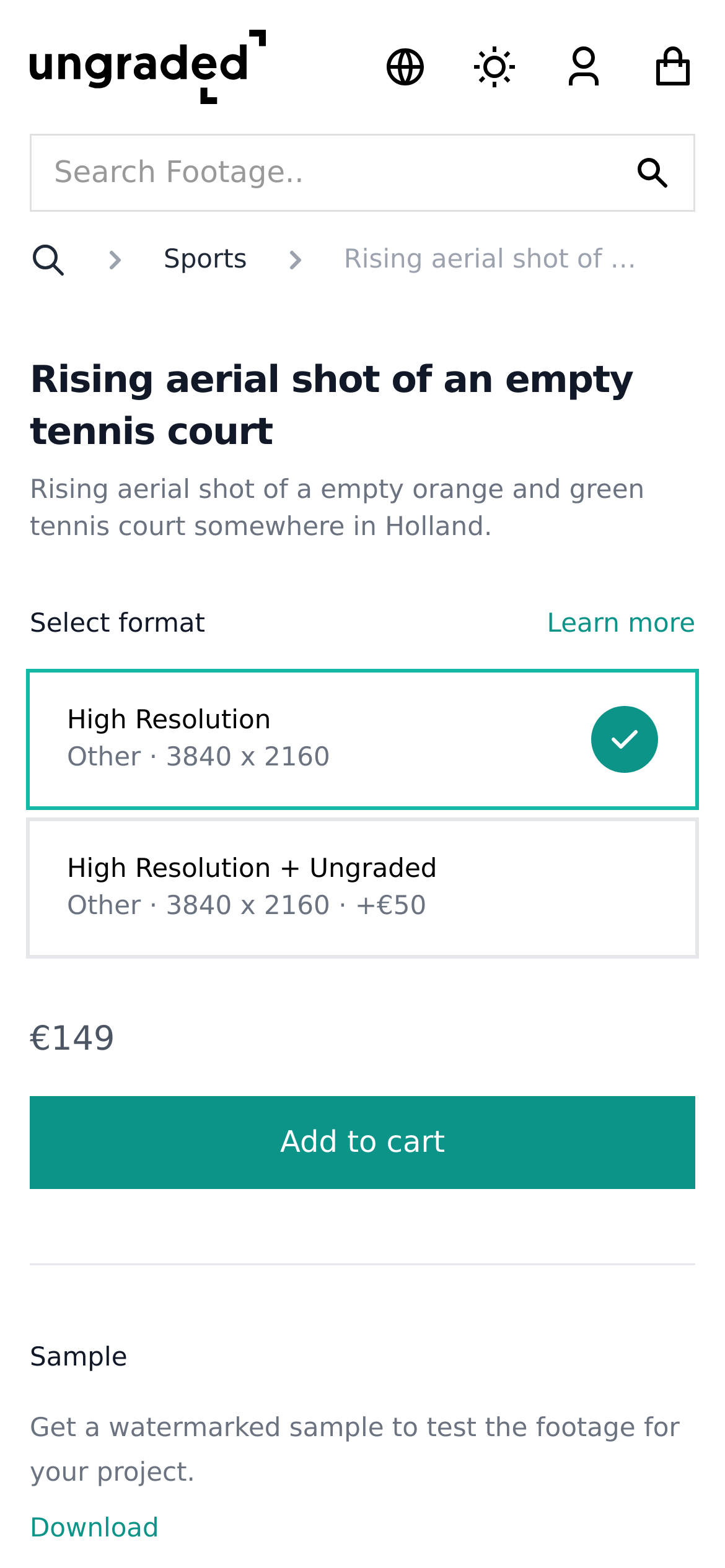Please identify the bounding box coordinates of the clickable element to fulfill the following instruction: "Add to cart". The coordinates should be four float numbers between 0 and 1, i.e., [left, top, right, bottom].

[0.041, 0.699, 0.959, 0.758]